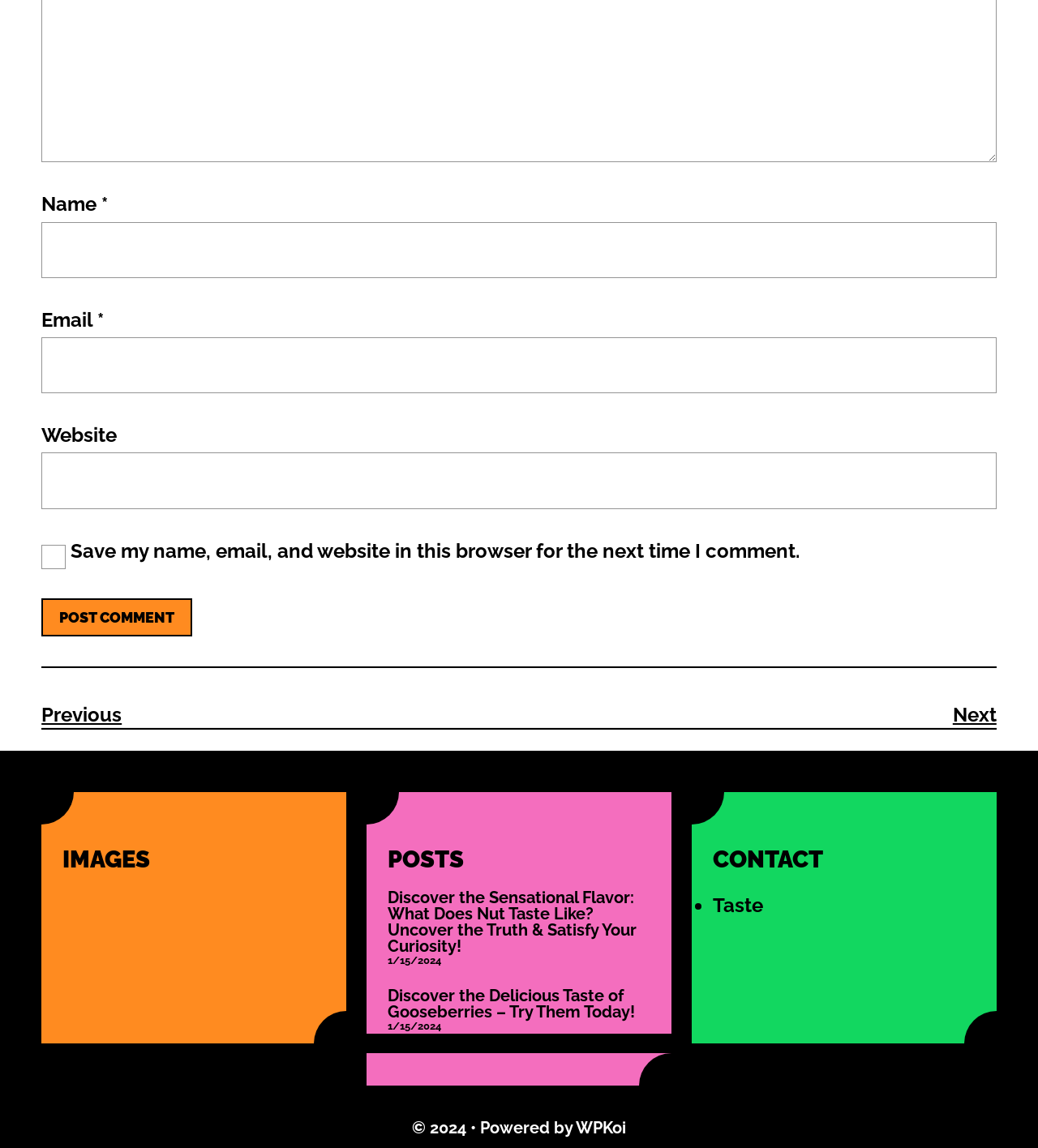What type of content is displayed in the 'IMAGES' section?
Identify the answer in the screenshot and reply with a single word or phrase.

Figures